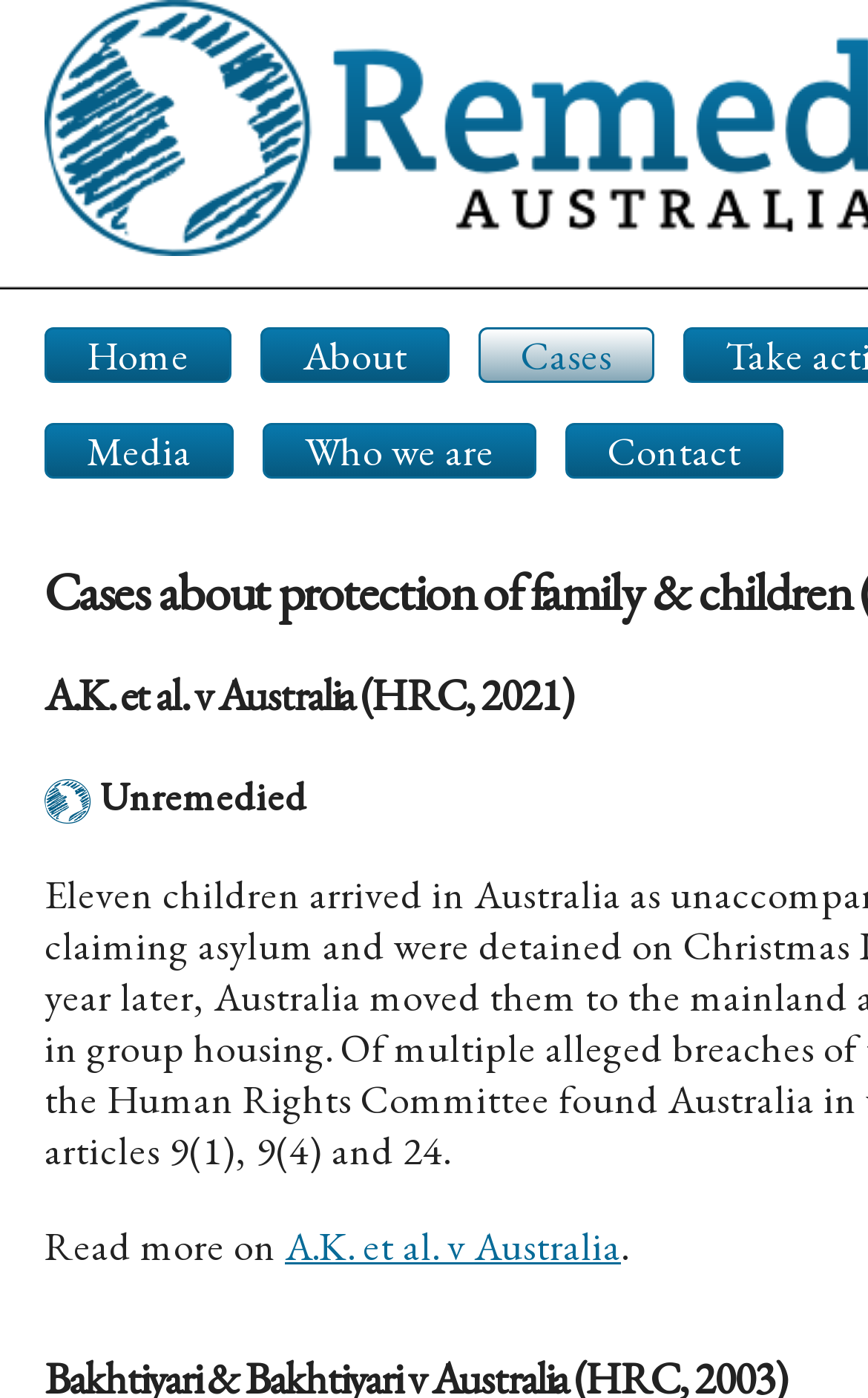Provide the bounding box coordinates of the UI element this sentence describes: "alt="Theonda"".

None